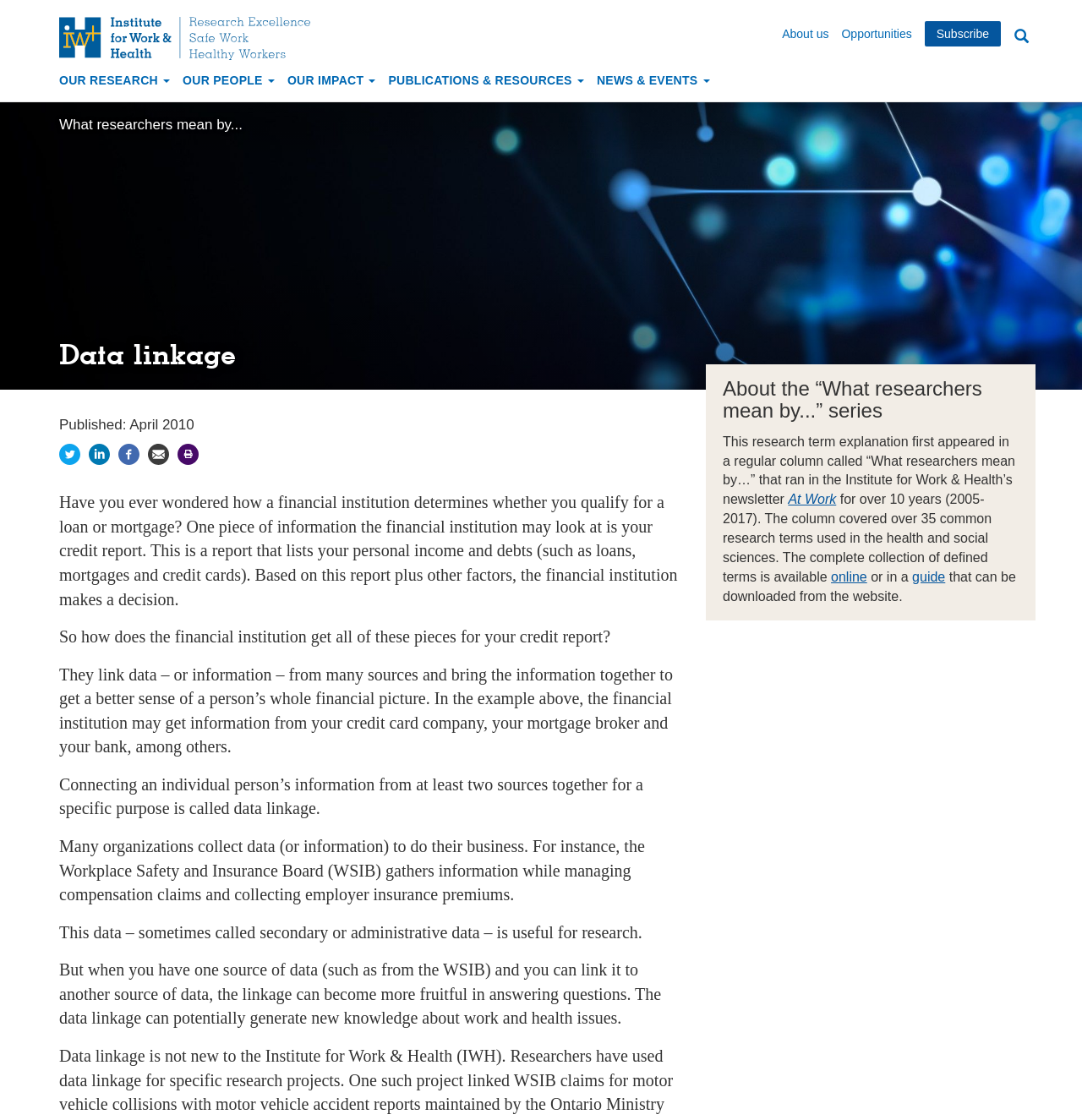Locate the UI element that matches the description title="Print this page" in the webpage screenshot. Return the bounding box coordinates in the format (top-left x, top-left y, bottom-right x, bottom-right y), with values ranging from 0 to 1.

[0.164, 0.398, 0.184, 0.412]